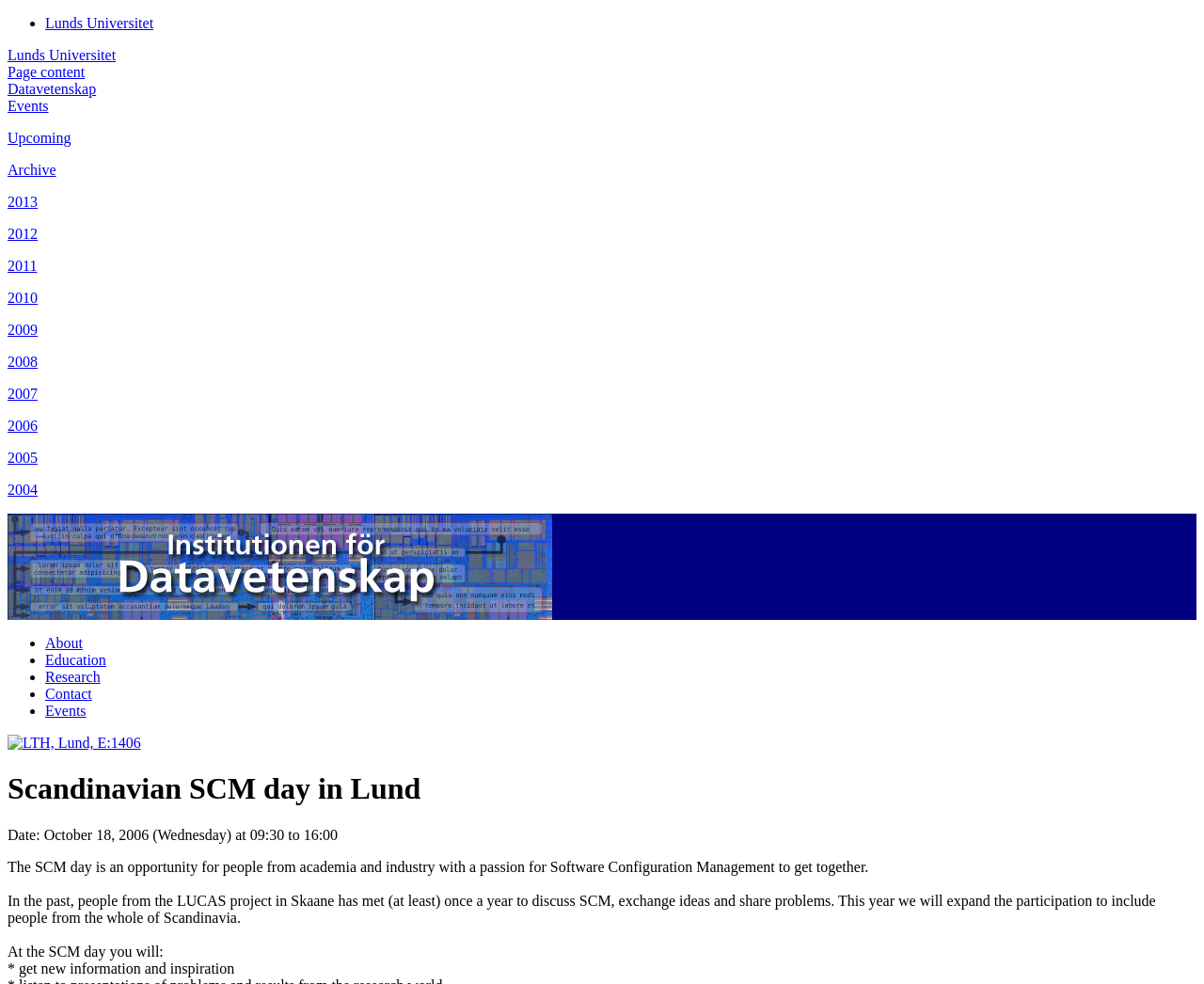Please extract the primary headline from the webpage.

Scandinavian SCM day in Lund